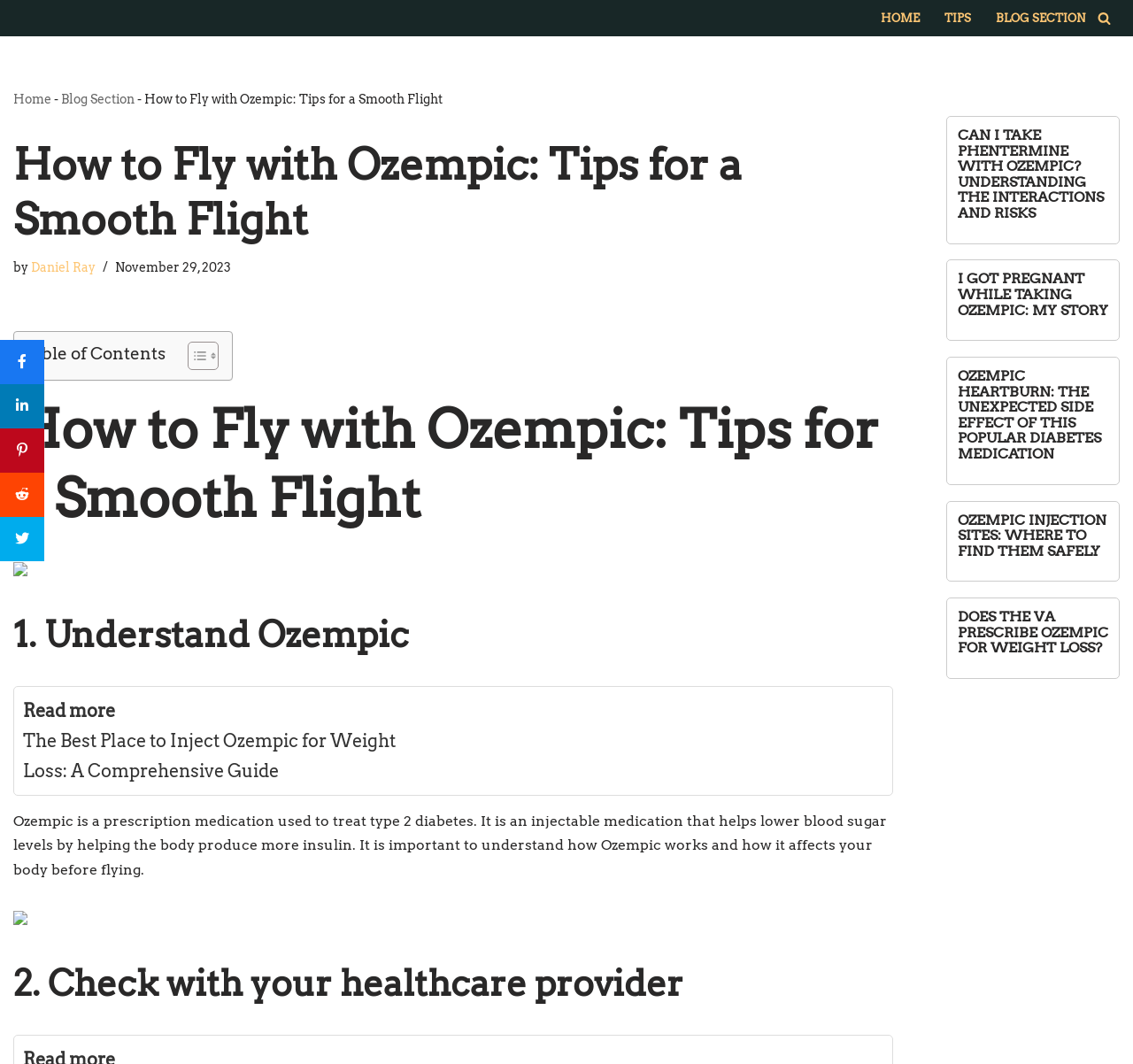Explain the webpage's design and content in an elaborate manner.

This webpage is about flying with Ozempic, a prescription medication used to treat type 2 diabetes. At the top, there is a navigation menu with links to "HOME", "TIPS", and "BLOG SECTION". On the top right, there is a search icon and a link to "Search". Below the navigation menu, there is a breadcrumb trail showing the current page's location within the website.

The main content of the webpage is divided into sections, each with a heading. The first section is titled "How to Fly with Ozempic: Tips for a Smooth Flight" and has a subheading "by Daniel Ray" with a timestamp "November 29, 2023". Below this, there is a table of contents with a toggle button.

The main article is divided into numbered sections, each with a heading and descriptive text. The first section is "1. Understand Ozempic", which explains what Ozempic is and how it works. There is an image and a link to a related article "The Best Place to Inject Ozempic for Weight Loss: A Comprehensive Guide". The second section is "2. Check with your healthcare provider", which provides guidance on consulting with a healthcare provider before flying.

On the right side of the webpage, there is a complementary section with links to related articles, including "CAN I TAKE PHENTERMINE WITH OZEMPIC? UNDERSTANDING THE INTERACTIONS AND RISKS", "I GOT PREGNANT WHILE TAKING OZEMPIC: MY STORY", "OZEMPIC HEARTBURN: THE UNEXPECTED SIDE EFFECT OF THIS POPULAR DIABETES MEDICATION", "OZEMPIC INJECTION SITES: WHERE TO FIND THEM SAFELY", and "DOES THE VA PRESCRIBE OZEMPIC FOR WEIGHT LOSS?".

At the bottom of the webpage, there are social media links to share the article on various platforms.